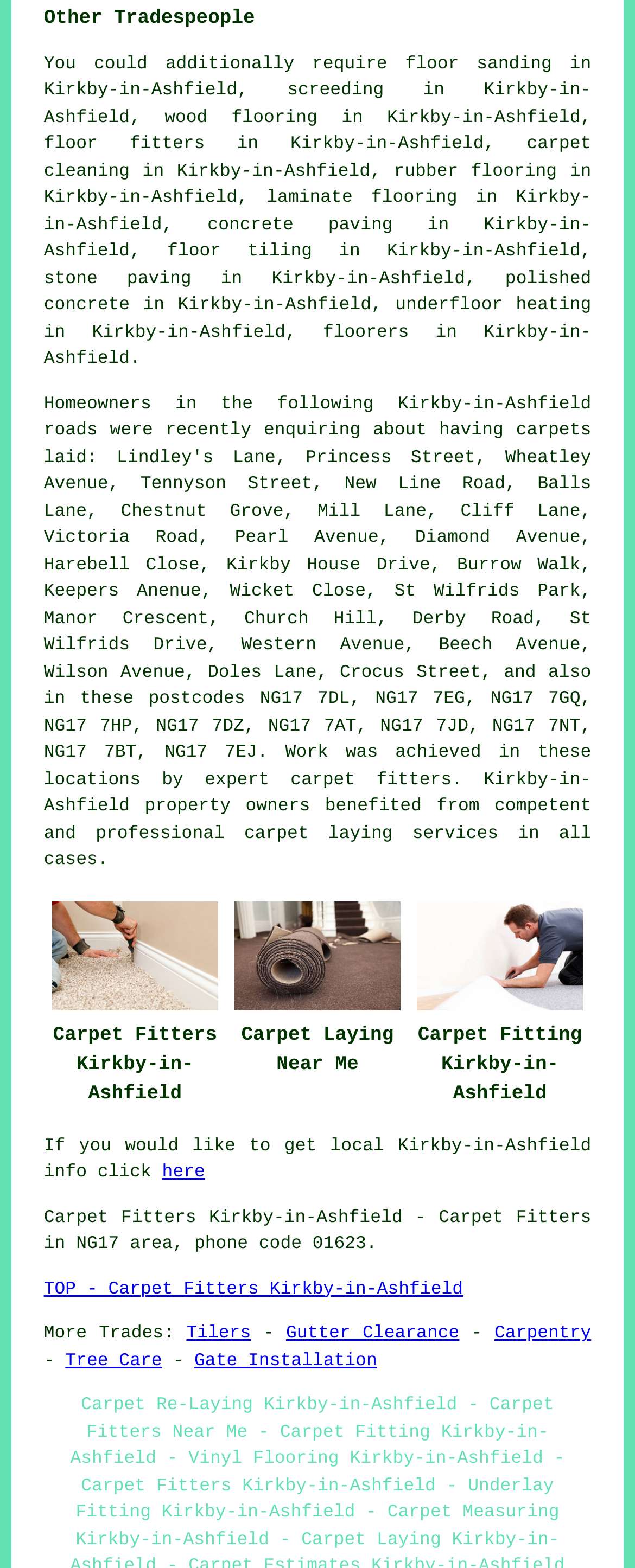How many images are on the webpage?
Respond to the question with a well-detailed and thorough answer.

The webpage contains three images, which are 'Local Carpet Fitters Kirkby-in-Ashfield', 'Carpet Laying Near Me Kirkby-in-Ashfield', and 'Carpet Fitting Kirkby-in-Ashfield UK'. These images are identified by their bounding box coordinates and OCR text.